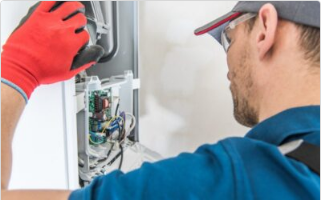Respond with a single word or phrase to the following question:
What is the technician working on?

Heating system